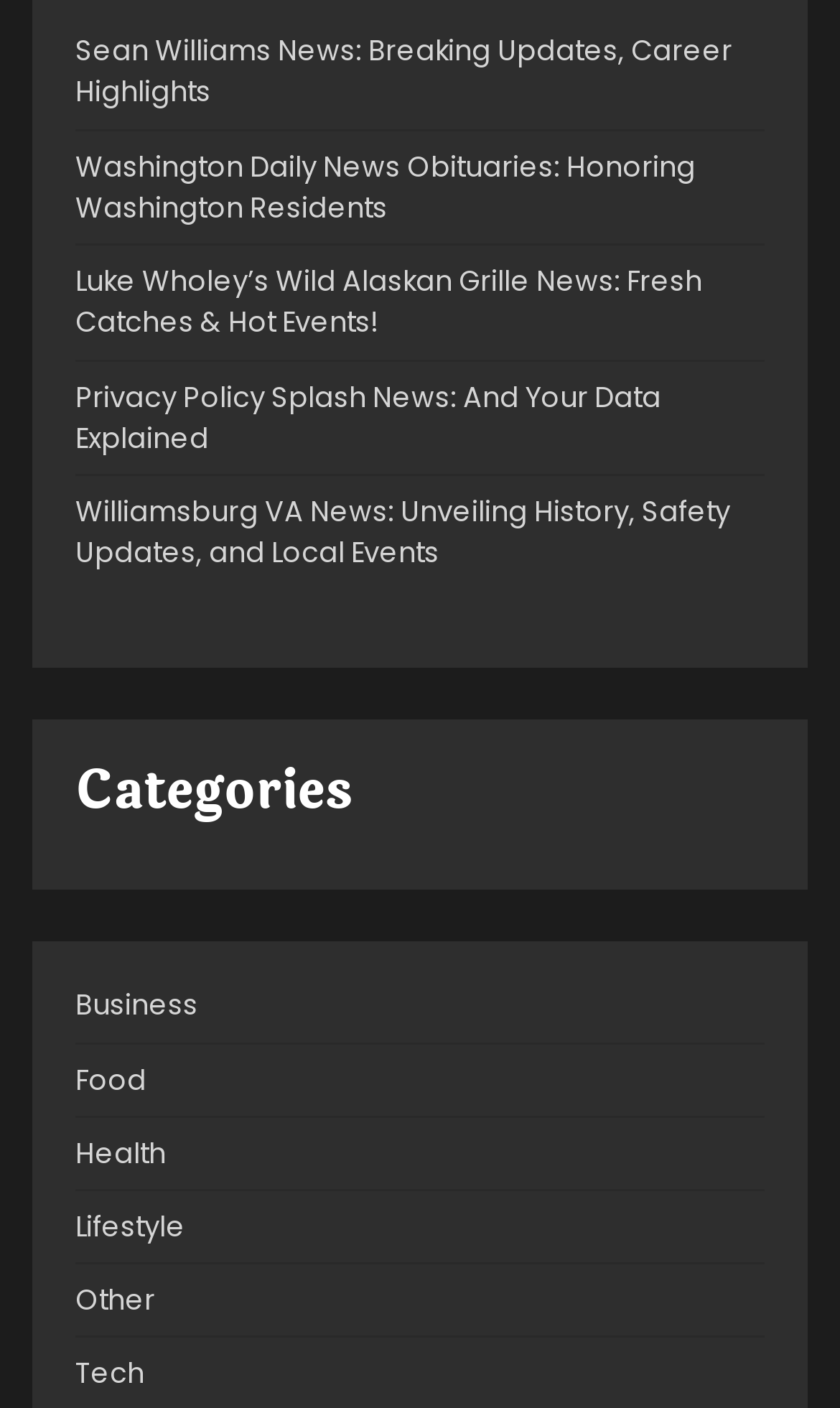Please identify the bounding box coordinates of the element that needs to be clicked to perform the following instruction: "View Luke Wholey’s Wild Alaskan Grille news".

[0.09, 0.187, 0.836, 0.242]